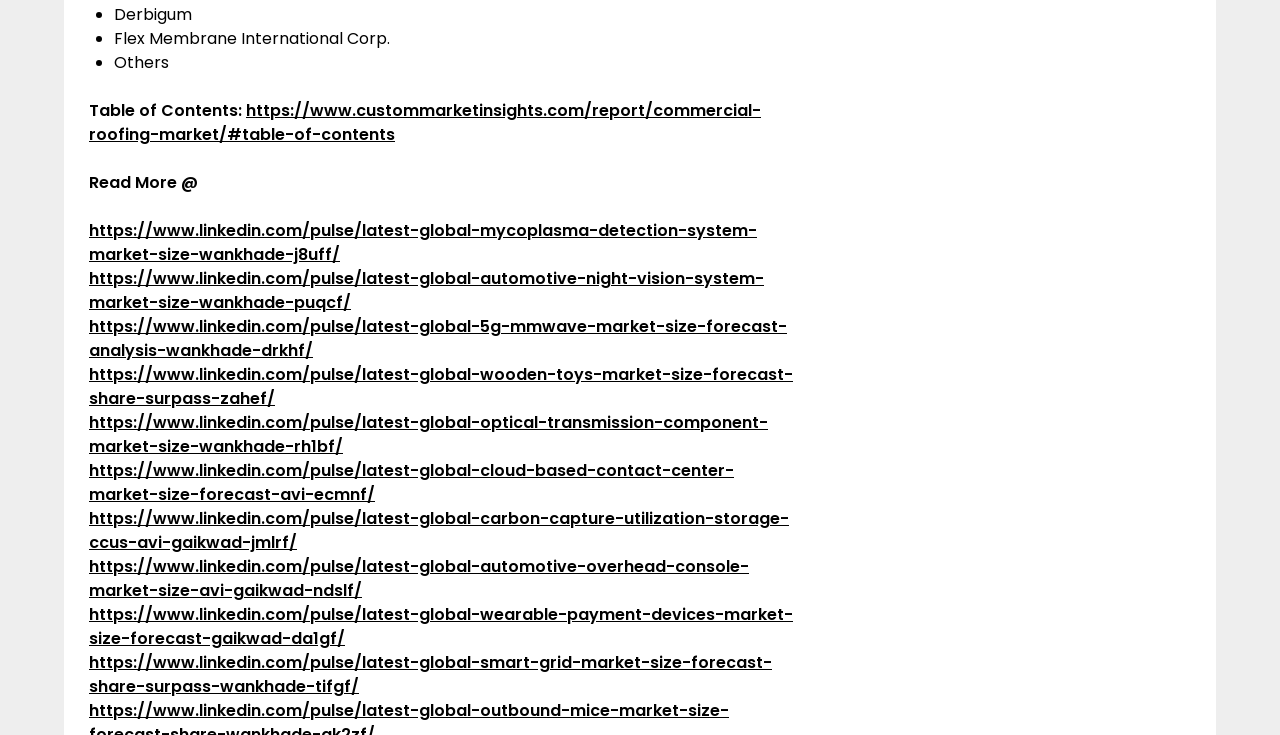Please determine the bounding box coordinates of the element's region to click for the following instruction: "Explore the automotive night vision system market".

[0.07, 0.364, 0.597, 0.428]